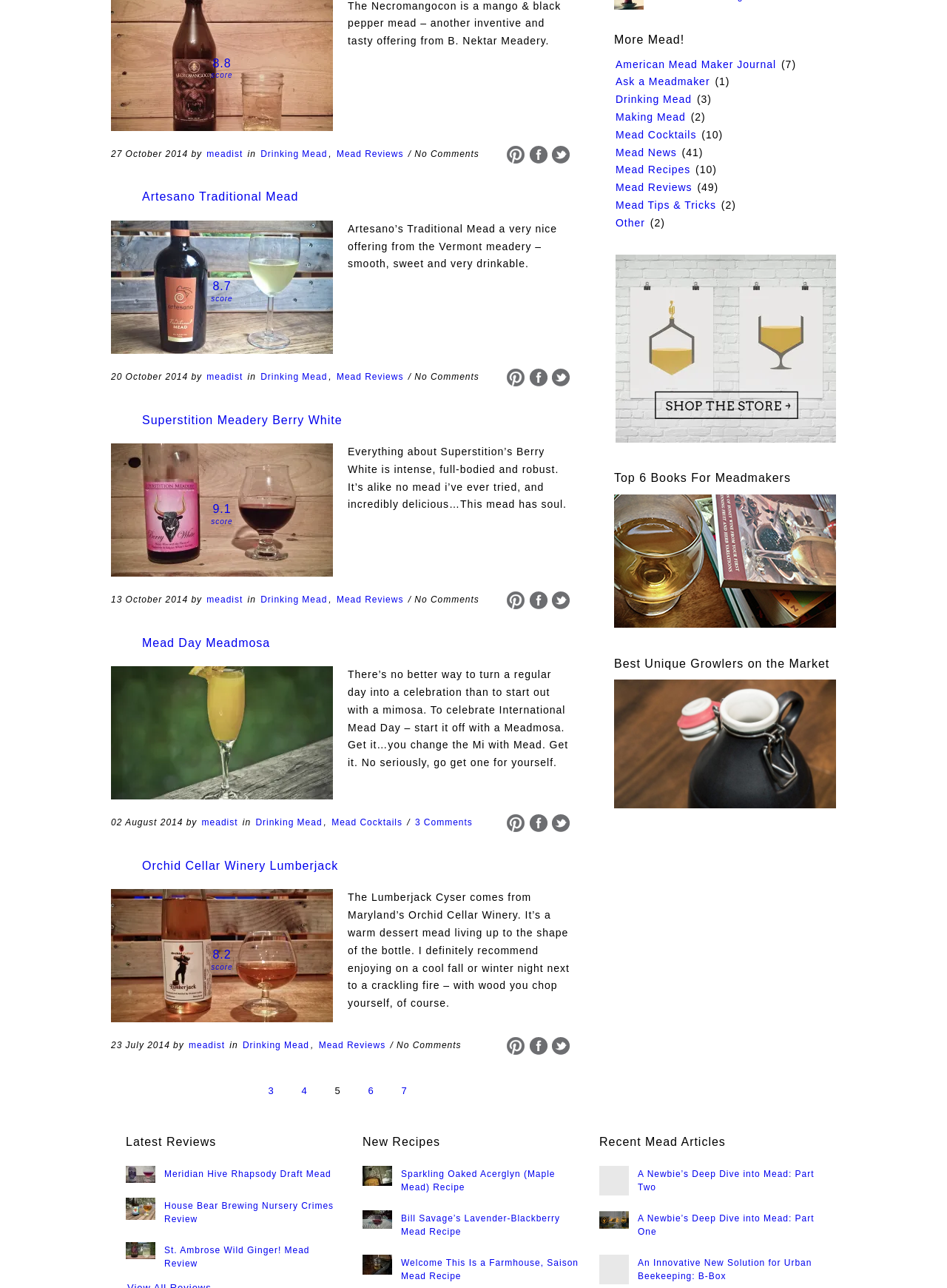Please identify the bounding box coordinates of the clickable region that I should interact with to perform the following instruction: "Read the review of 'Superstition Meadery Berry White'". The coordinates should be expressed as four float numbers between 0 and 1, i.e., [left, top, right, bottom].

[0.367, 0.346, 0.598, 0.396]